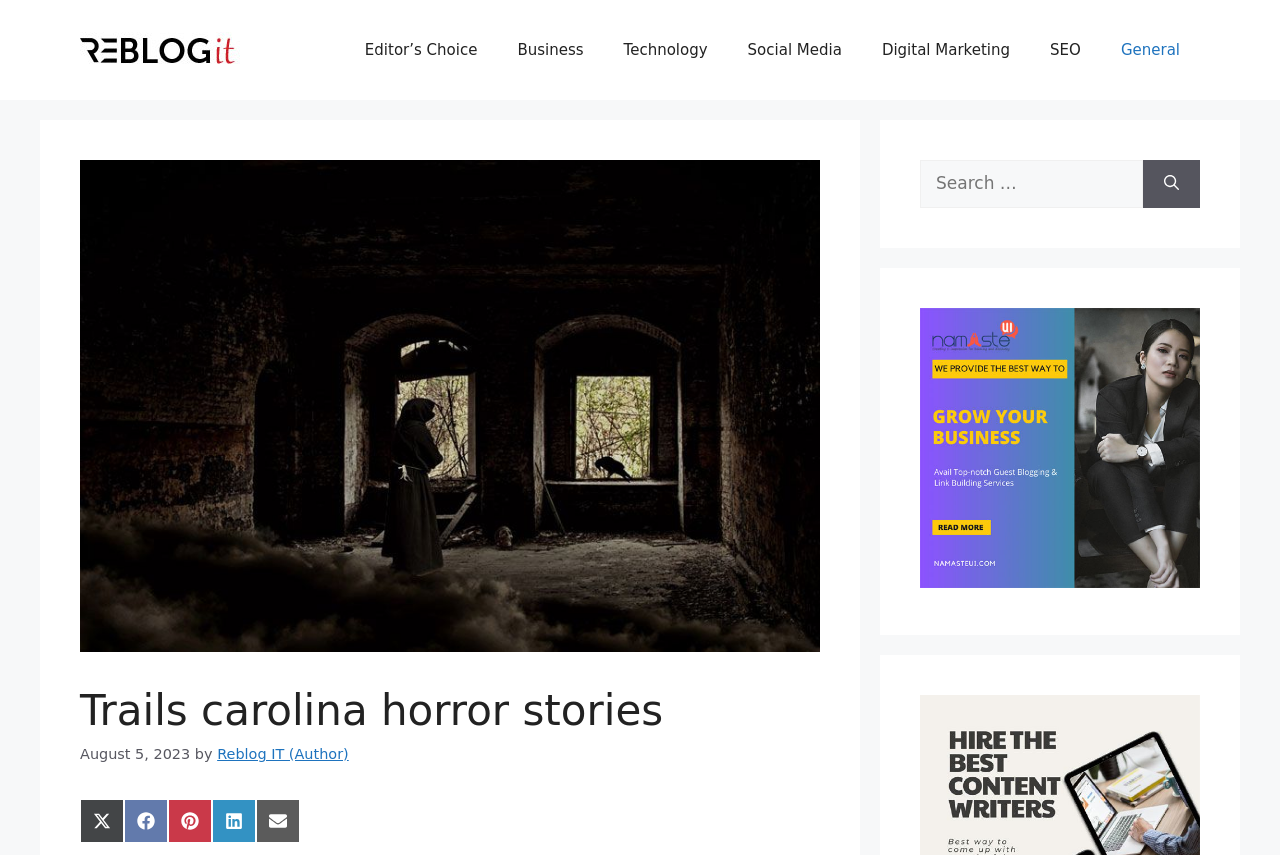Could you specify the bounding box coordinates for the clickable section to complete the following instruction: "Visit Namaste UI"?

[0.719, 0.668, 0.938, 0.692]